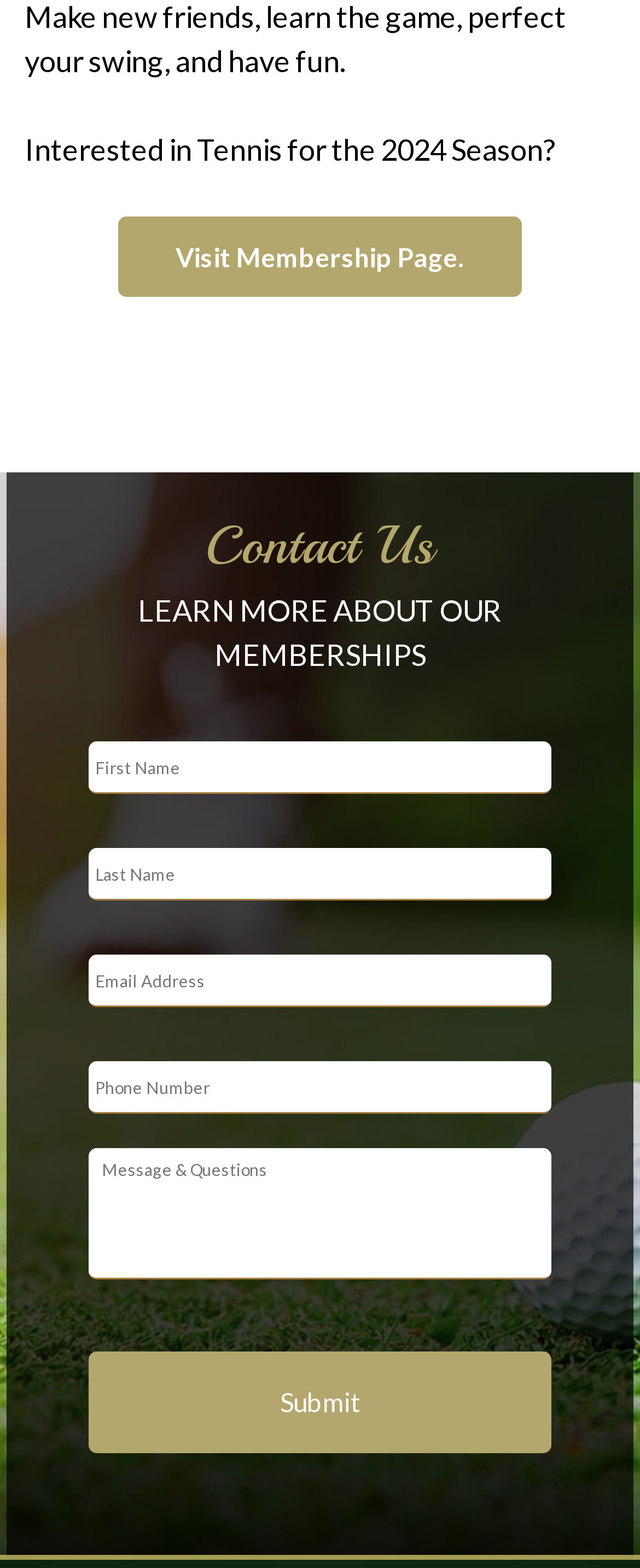Reply to the question with a single word or phrase:
What is the purpose of the 'Submit' button?

To send a message